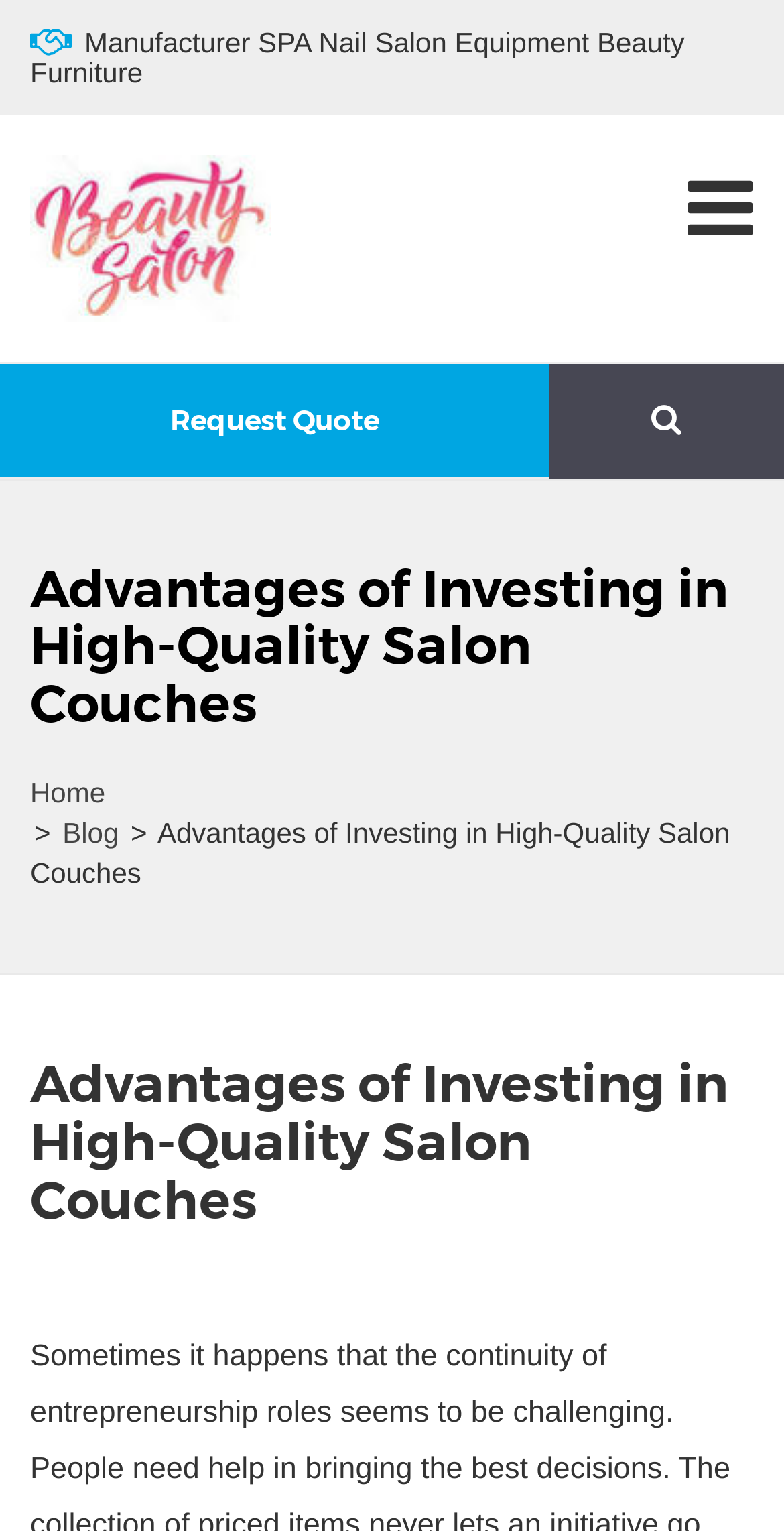What is the main category of products?
Please provide a single word or phrase based on the screenshot.

Salon equipment